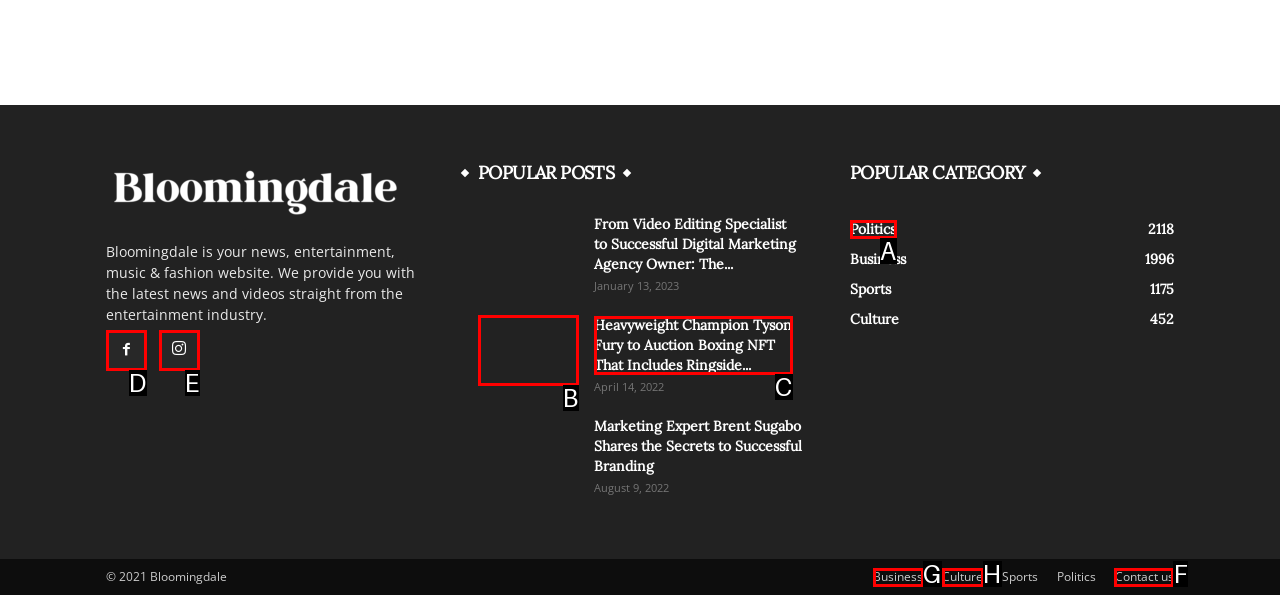Choose the HTML element you need to click to achieve the following task: Contact us
Respond with the letter of the selected option from the given choices directly.

F